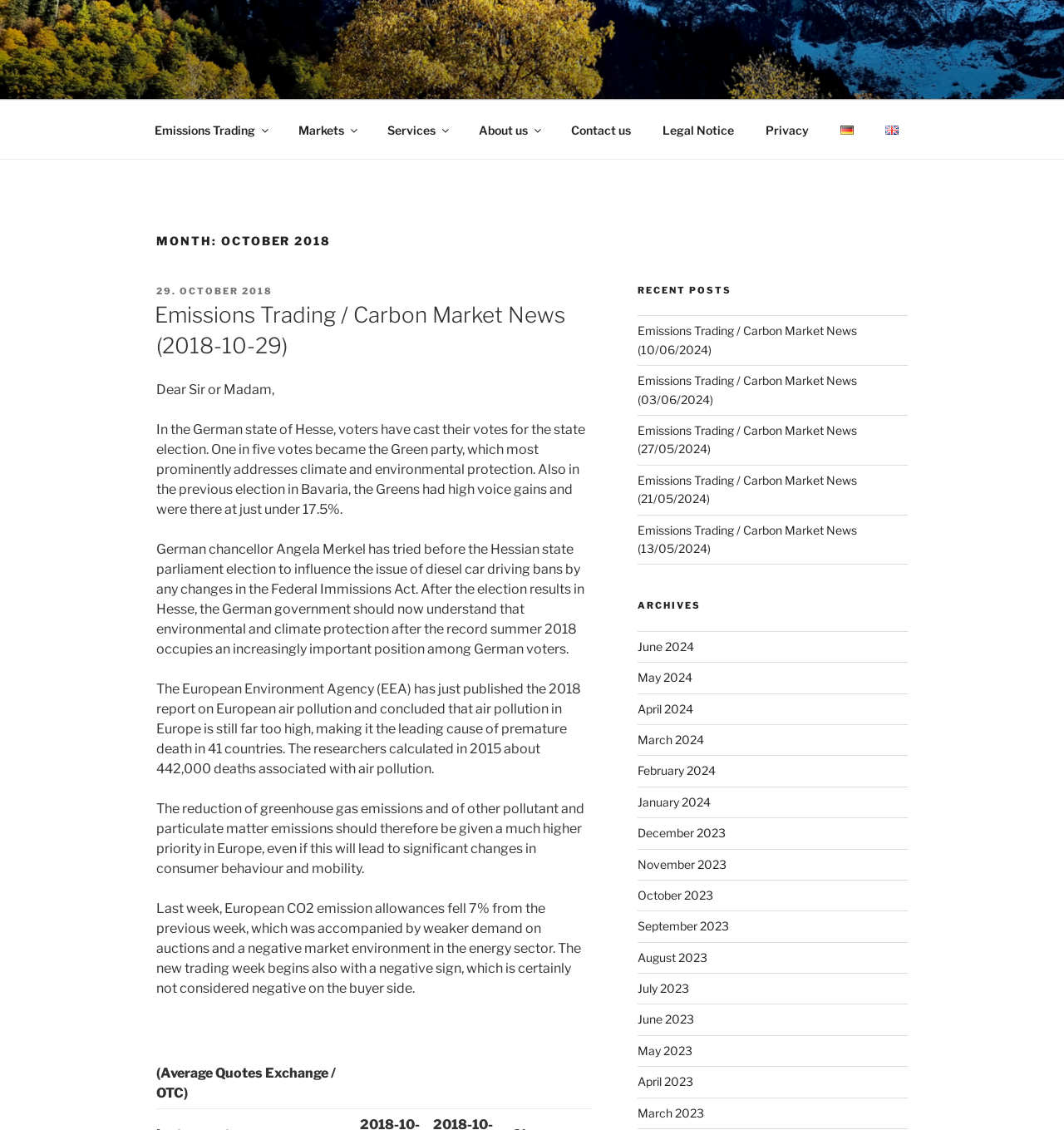How many months are listed in the archives section?
Answer the question with just one word or phrase using the image.

15